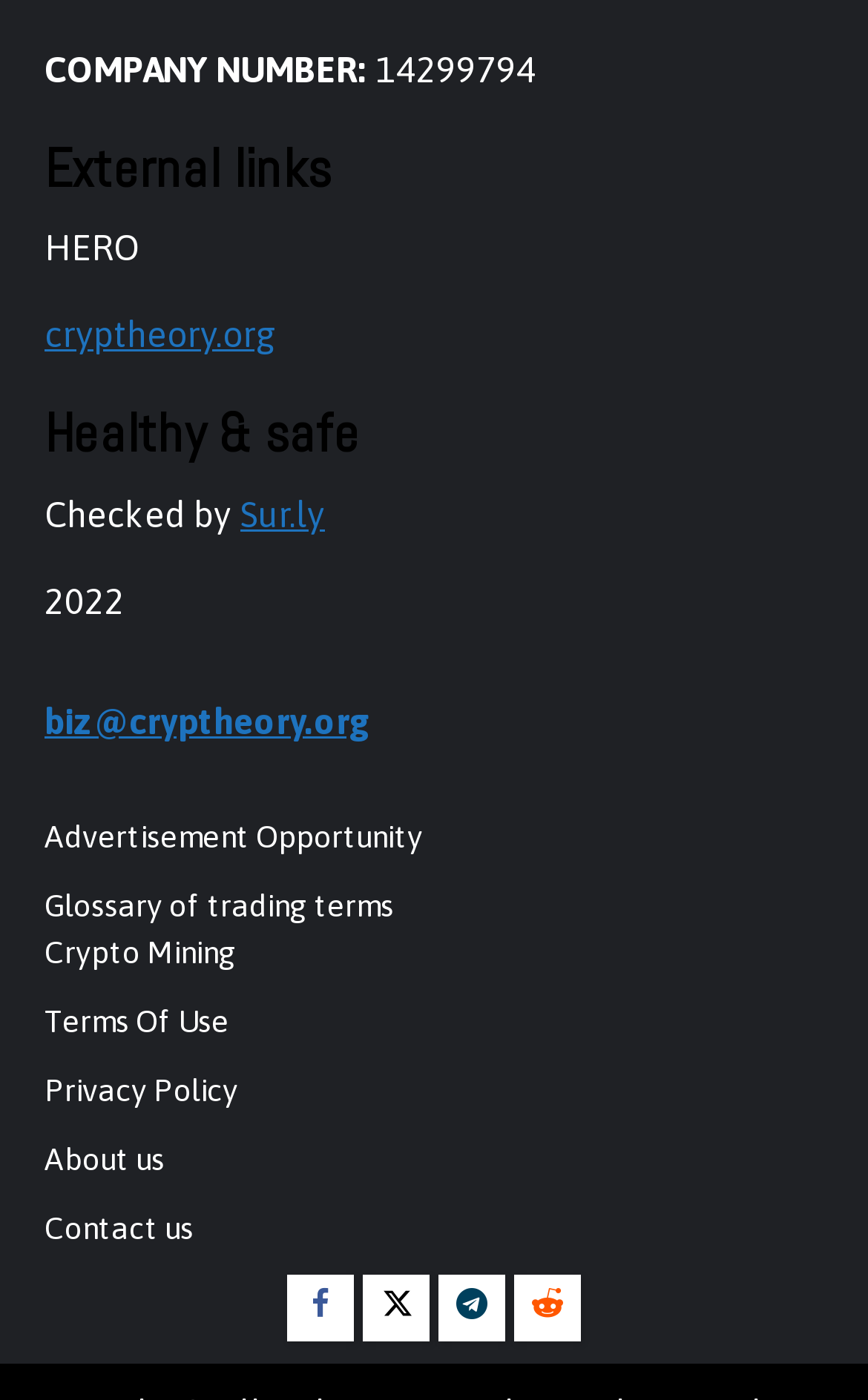Give a one-word or one-phrase response to the question:
What is the email address for business inquiries?

biz@cryptheory.org